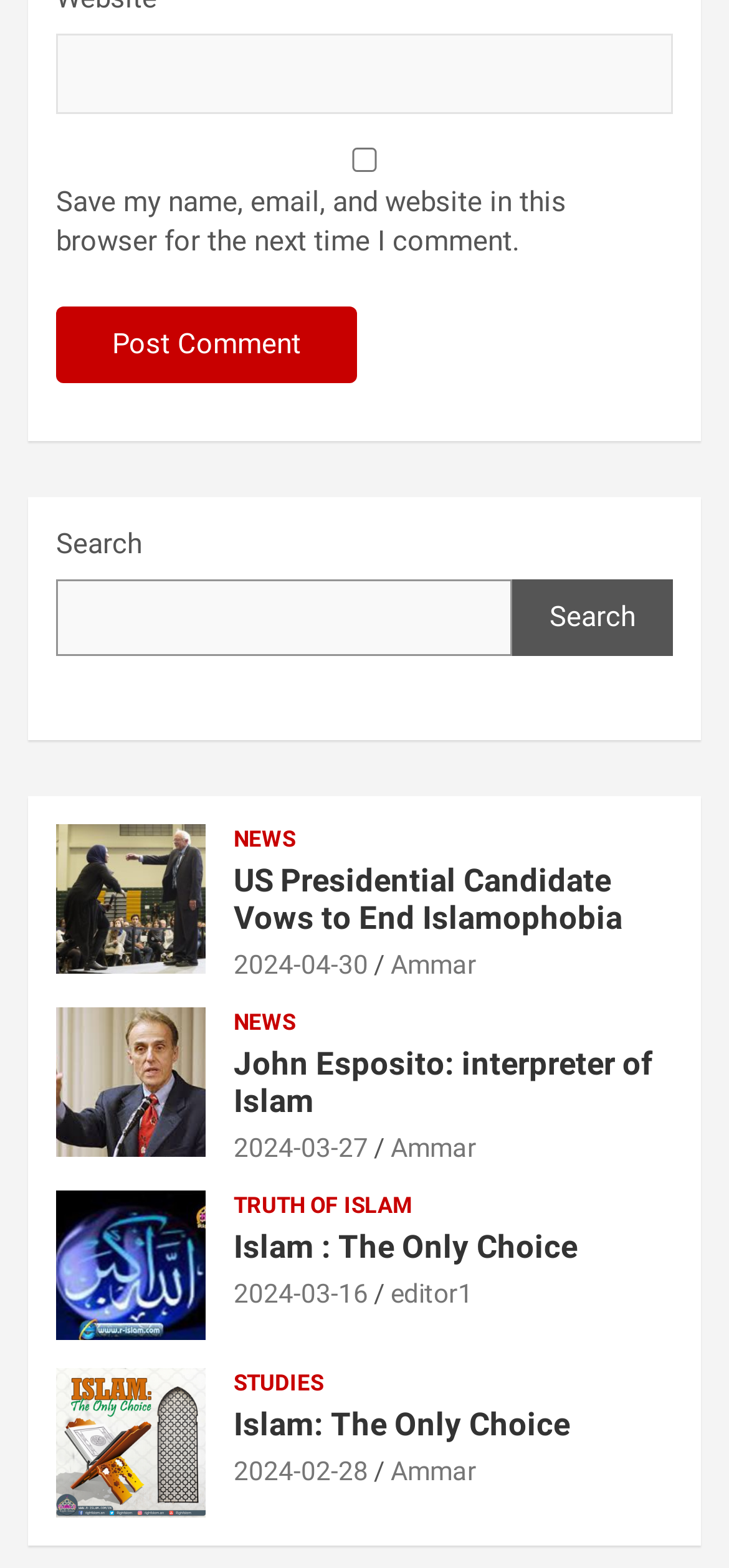Please find and report the bounding box coordinates of the element to click in order to perform the following action: "Click on the 'Get Started' button". The coordinates should be expressed as four float numbers between 0 and 1, in the format [left, top, right, bottom].

None